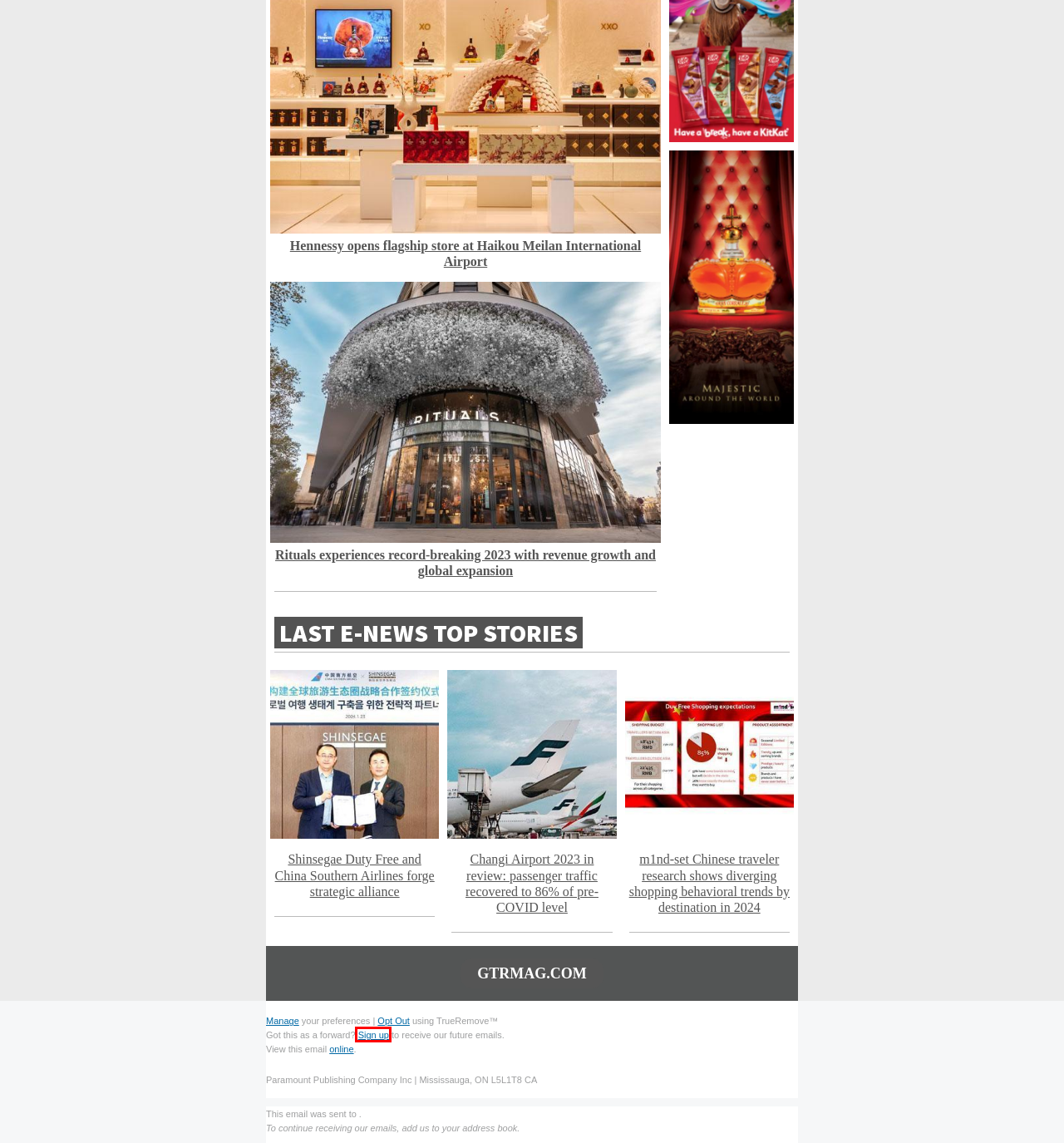You are presented with a screenshot of a webpage with a red bounding box. Select the webpage description that most closely matches the new webpage after clicking the element inside the red bounding box. The options are:
A. Wego targets business travelers in MENA with new corporate platform WegoPro
B. LEGO celebrates largest airport store opening at DXB
C. Shinsegae Duty Free and China Southern Airlines forge strategic alliance
D. Changi Airport 2023 in review: passenger traffic recovered to 86% of pre-COVID level
E. Sign up
F. m1nd-set Chinese traveler research shows diverging shopping behavioral trends by destination in 2024
G. Rituals experiences record-breaking 2023 with revenue growth and global expansion
H. Hennessy opens flagship store at Haikou Meilan International Airport

E